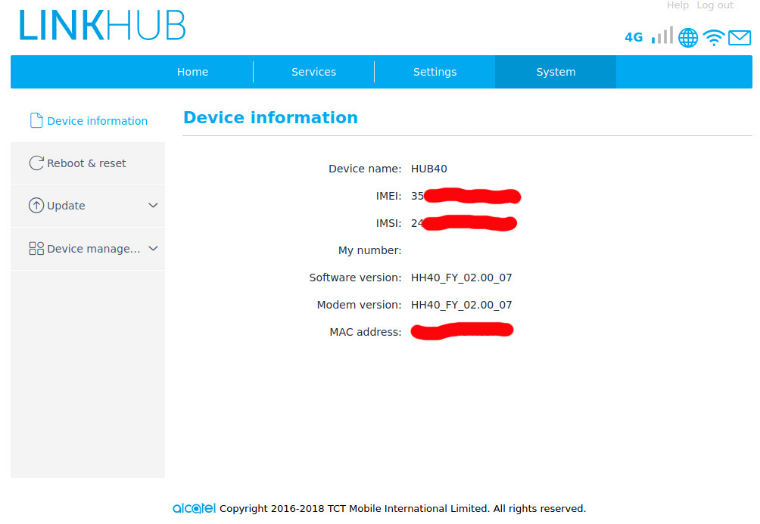Provide a thorough description of the image presented.

The image displays the device information for a LINKHUB, specifically labeled as "HUB40." The interface includes crucial details such as the device name, IMEI number, and IMSI. Additionally, it outlines the software and modem versions, both listed as "HH40_FY_02_00_07." The page design is clean and user-friendly, emphasizing essential information for users to manage their device effectively. The background subtly integrates the branding of Alcatel, indicating the manufacturer, while functionality options like "Reboot & reset" and "Update" are prominently visible in the sidebar, facilitating easy navigation for users seeking to manage their device settings.